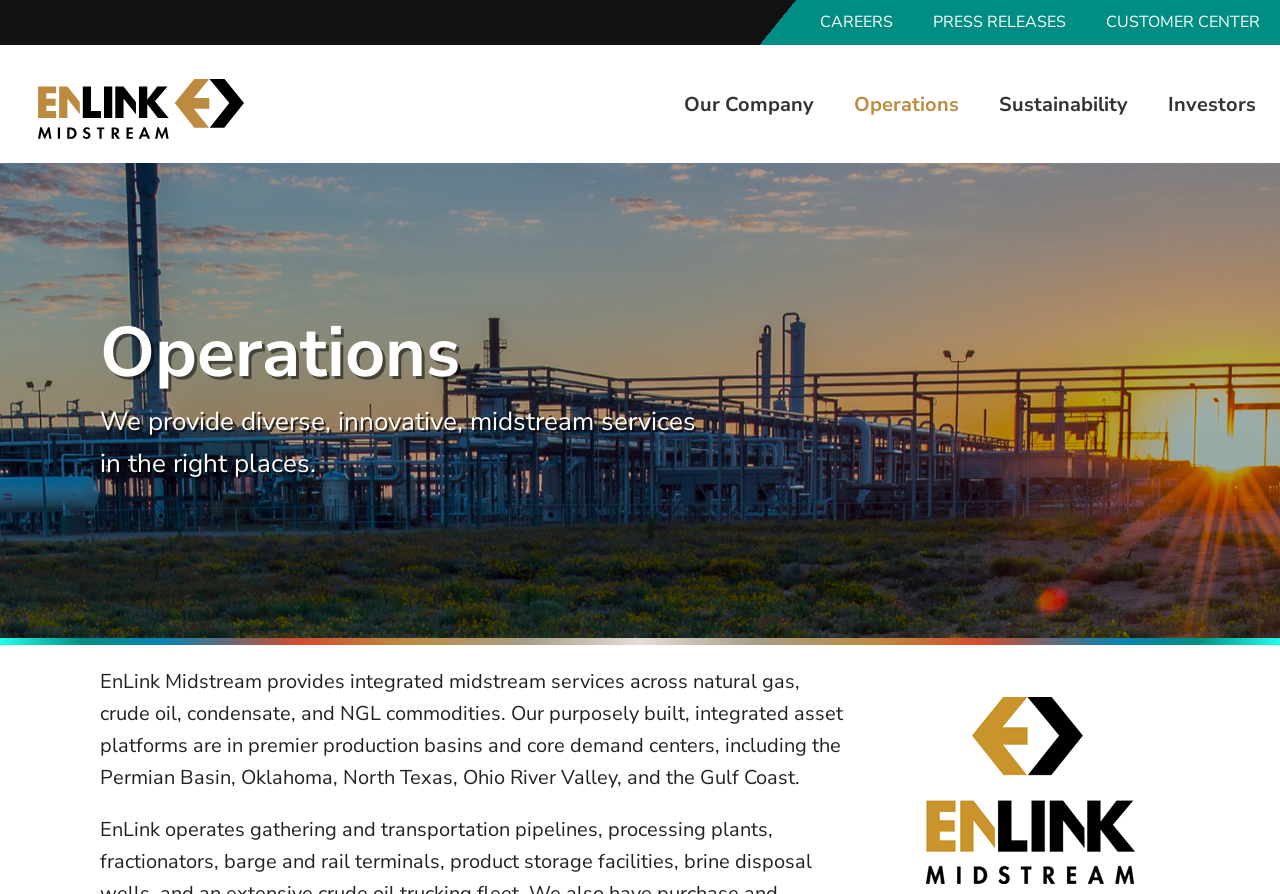What are the main sections of the website?
Refer to the image and provide a one-word or short phrase answer.

Our Company, Operations, Sustainability, Investors